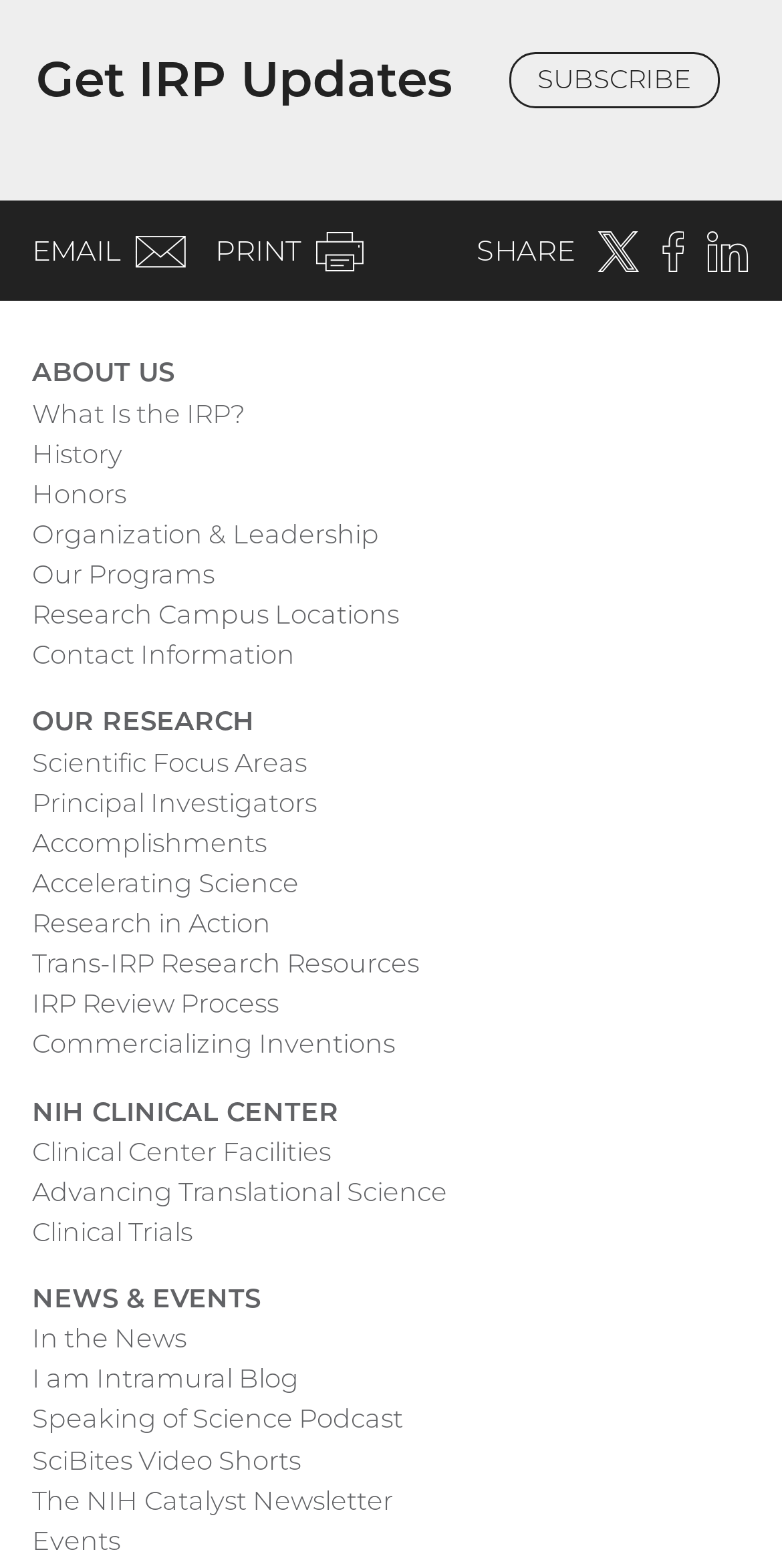Locate the bounding box coordinates of the UI element described by: "Ask a general question". Provide the coordinates as four float numbers between 0 and 1, formatted as [left, top, right, bottom].

None